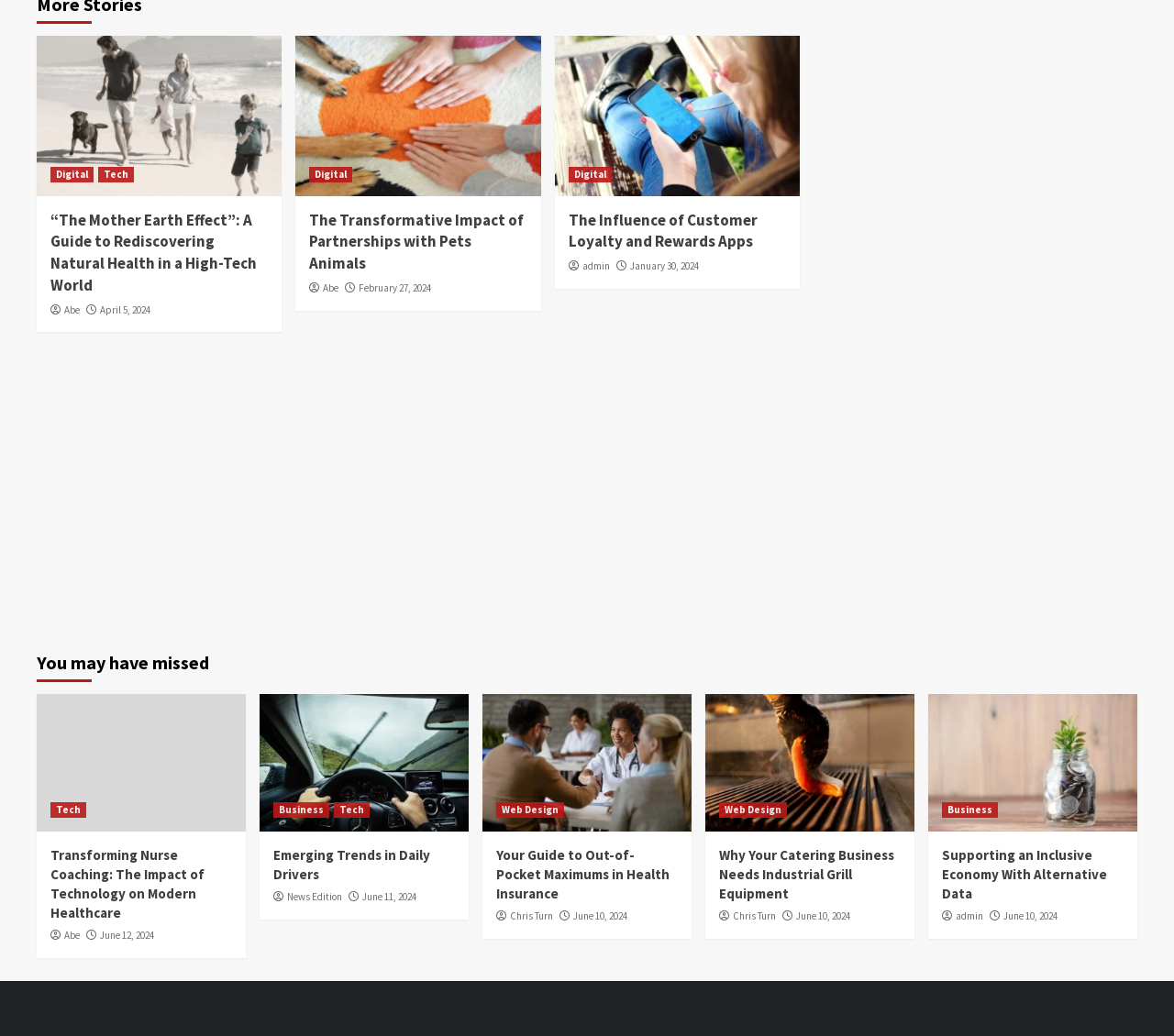Extract the bounding box of the UI element described as: "June 10, 2024".

[0.855, 0.878, 0.901, 0.891]